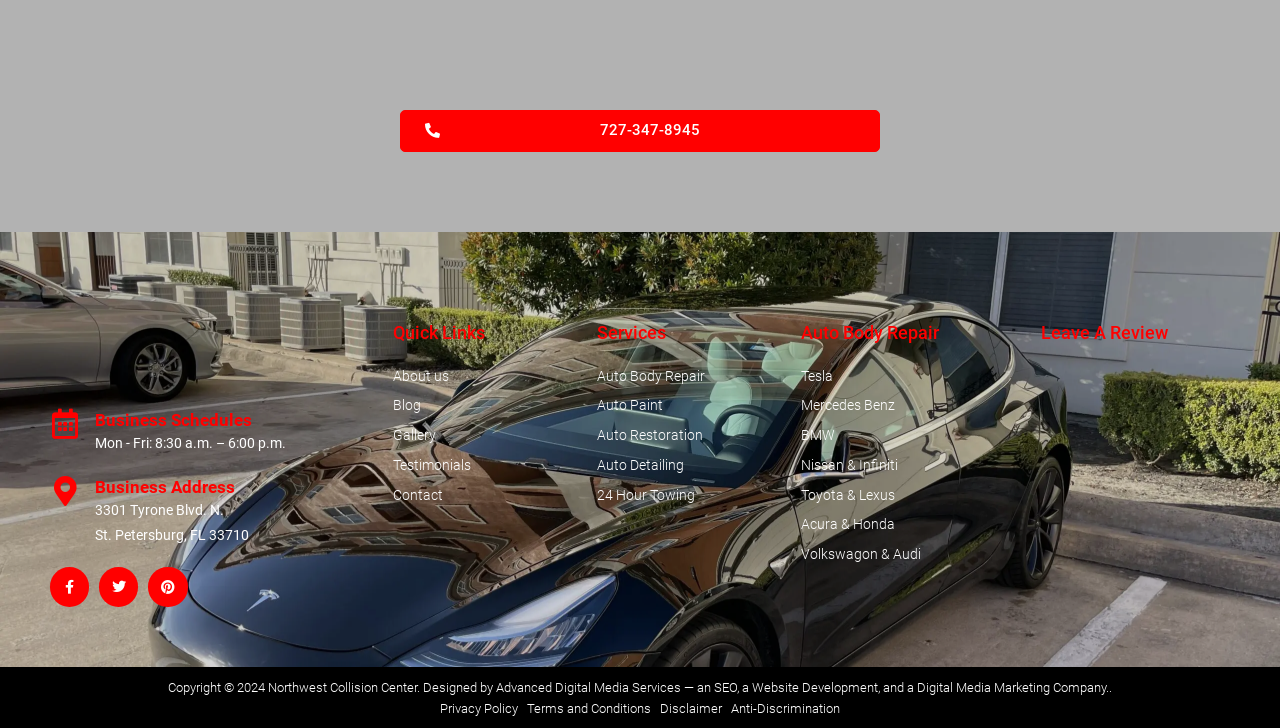Please determine the bounding box coordinates of the element's region to click in order to carry out the following instruction: "Click the Facebook link". The coordinates should be four float numbers between 0 and 1, i.e., [left, top, right, bottom].

[0.039, 0.779, 0.07, 0.833]